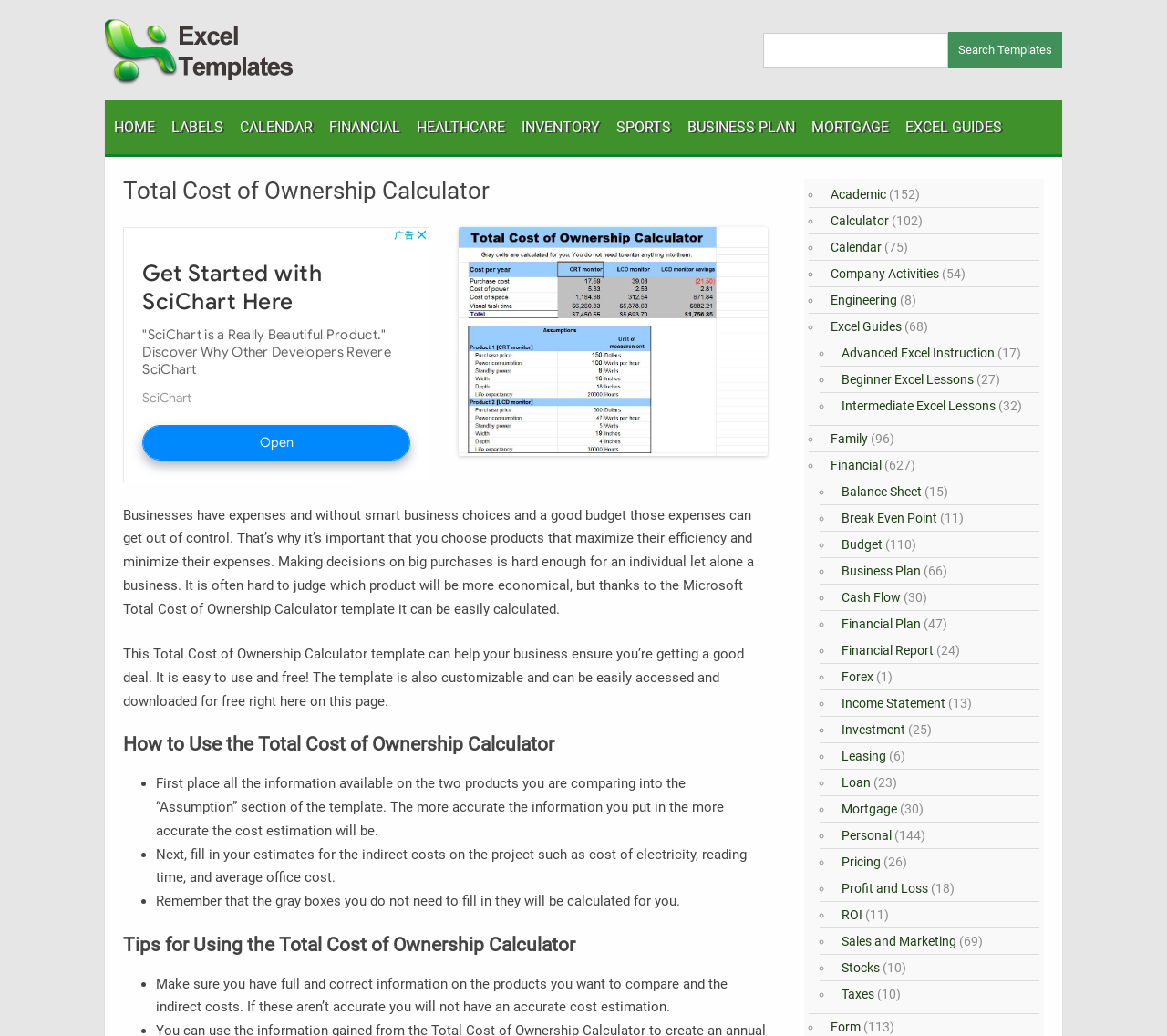Using the given description, provide the bounding box coordinates formatted as (top-left x, top-left y, bottom-right x, bottom-right y), with all values being floating point numbers between 0 and 1. Description: Stocks

[0.717, 0.927, 0.754, 0.941]